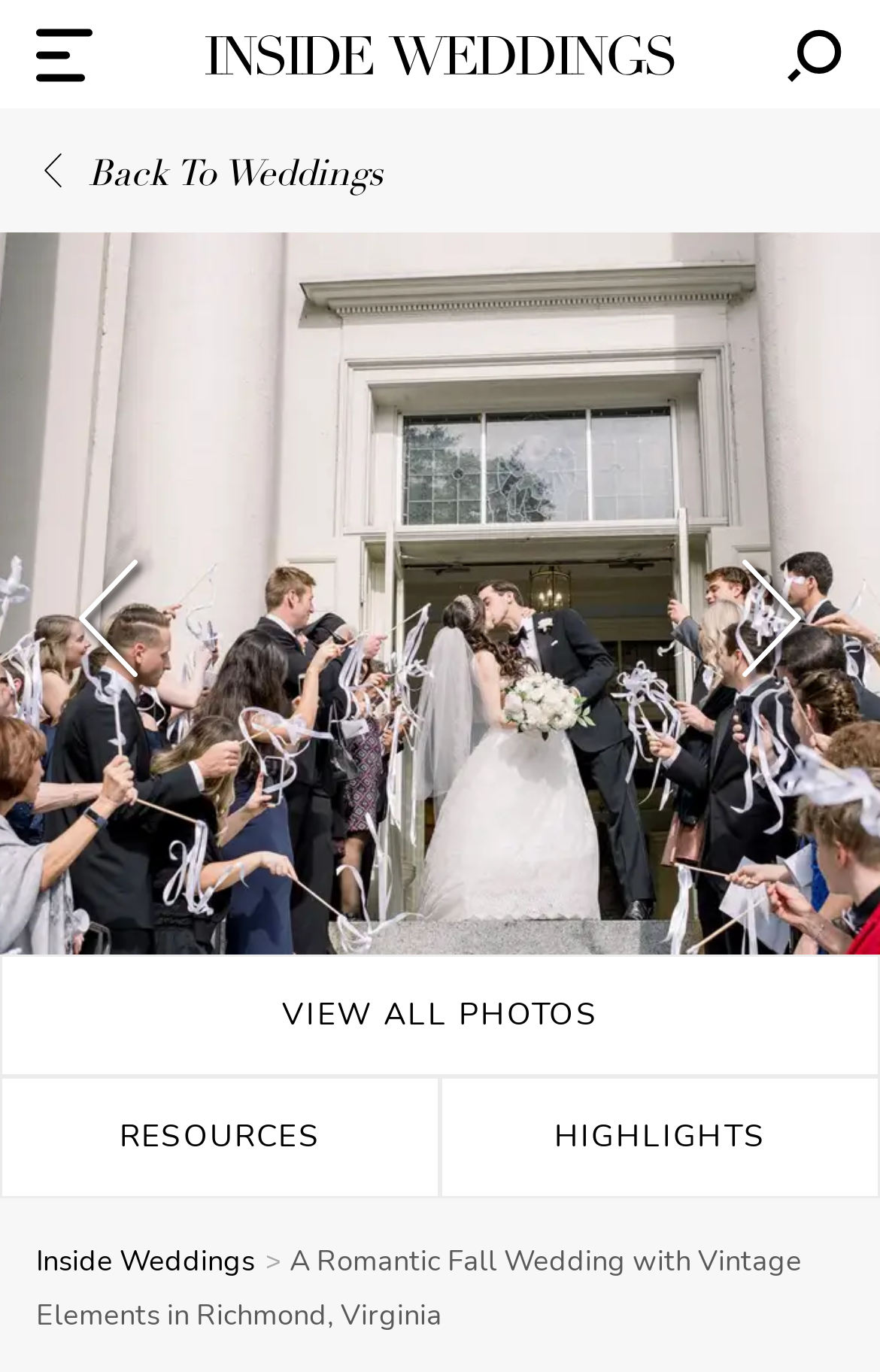Find the bounding box coordinates corresponding to the UI element with the description: "View All Photos". The coordinates should be formatted as [left, top, right, bottom], with values as floats between 0 and 1.

[0.0, 0.696, 1.0, 0.785]